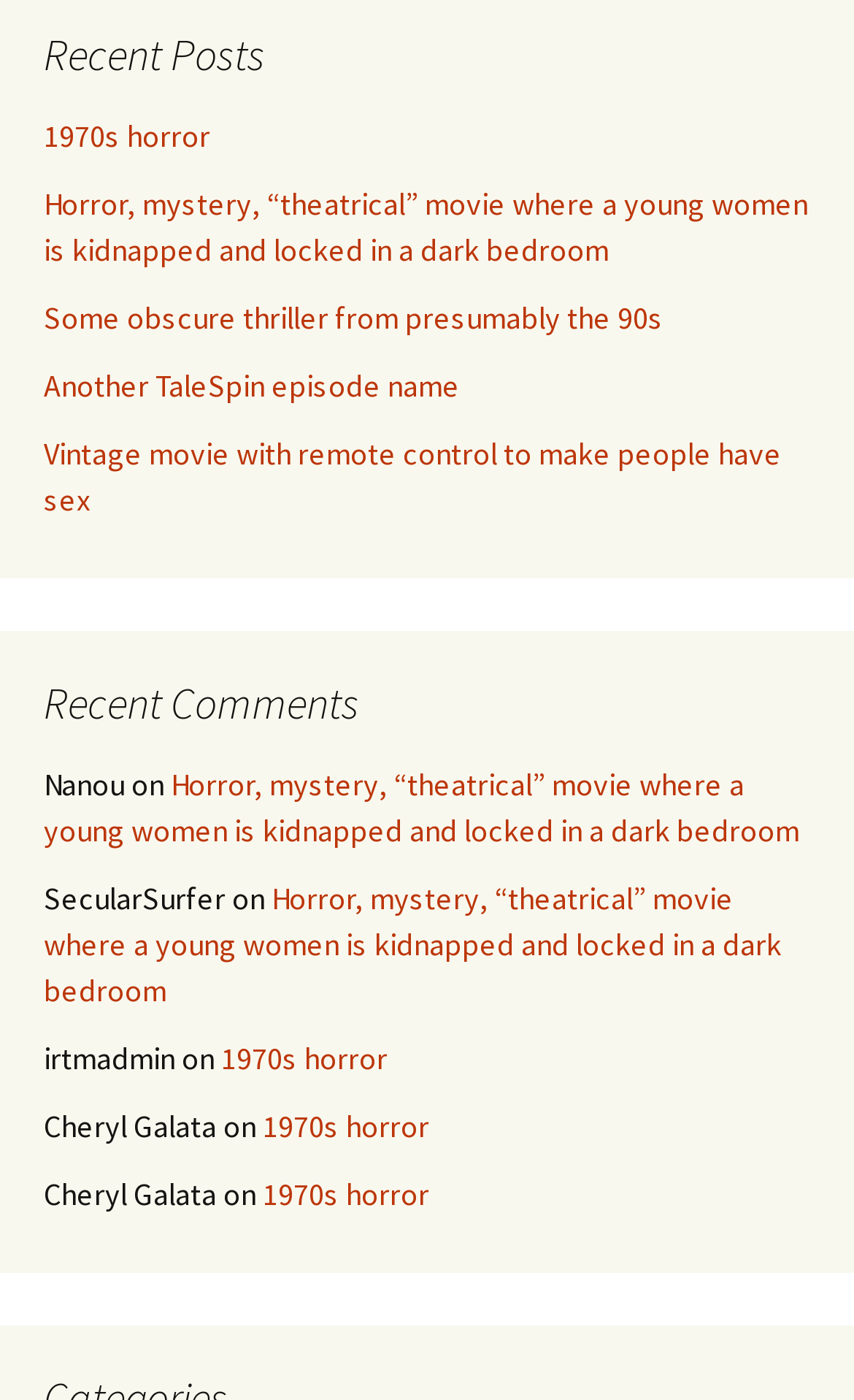How many recent comments are listed?
Please provide a single word or phrase as your answer based on the screenshot.

6